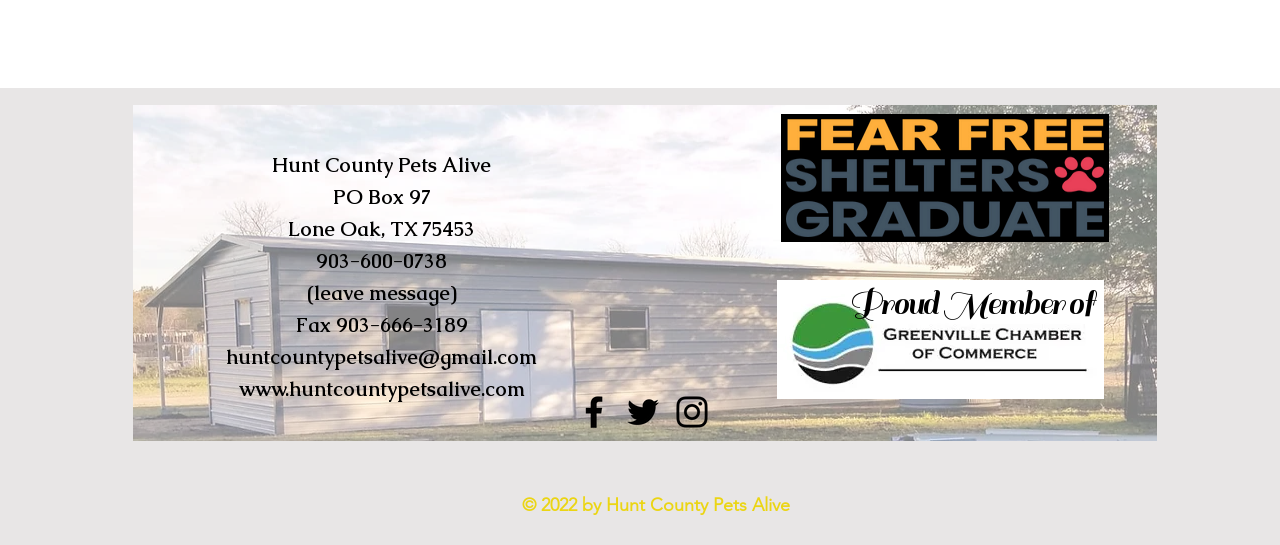What social media platforms are listed?
Examine the screenshot and reply with a single word or phrase.

Facebook, Twitter, Instagram